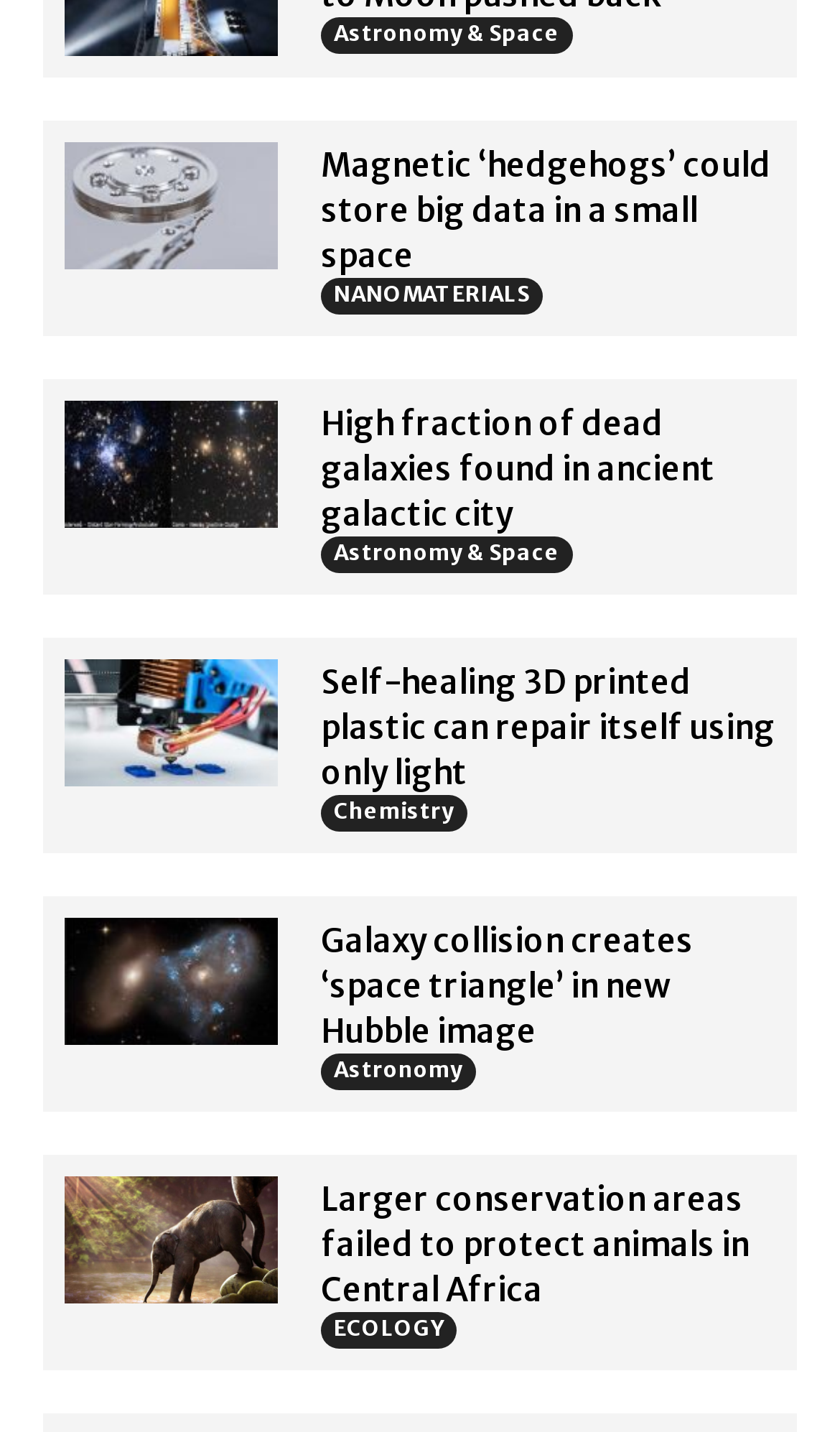Respond with a single word or phrase for the following question: 
How many articles are listed on the webpage?

7